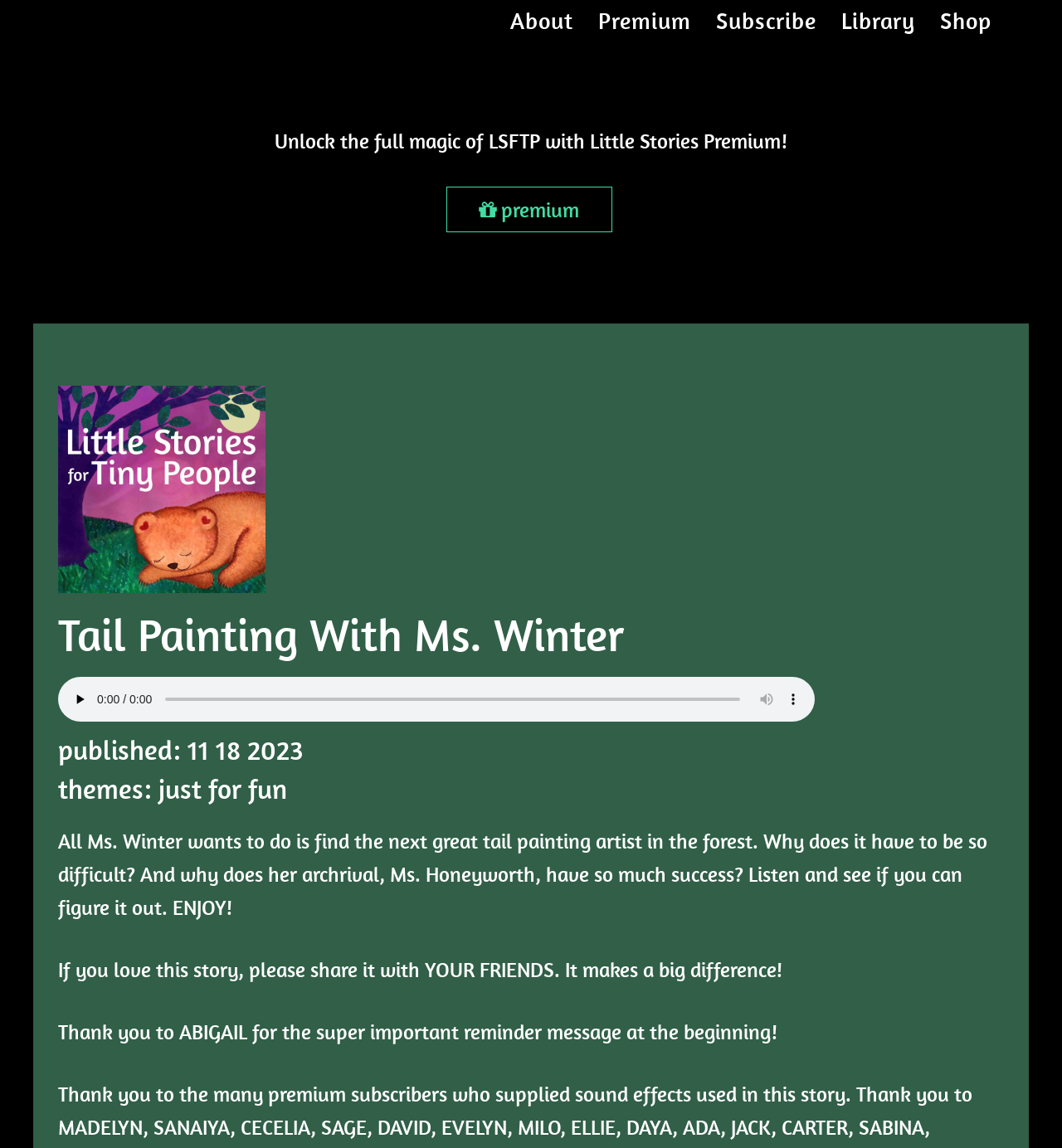What is Ms. Winter trying to do?
Using the image as a reference, answer the question with a short word or phrase.

find the next great tail painting artist